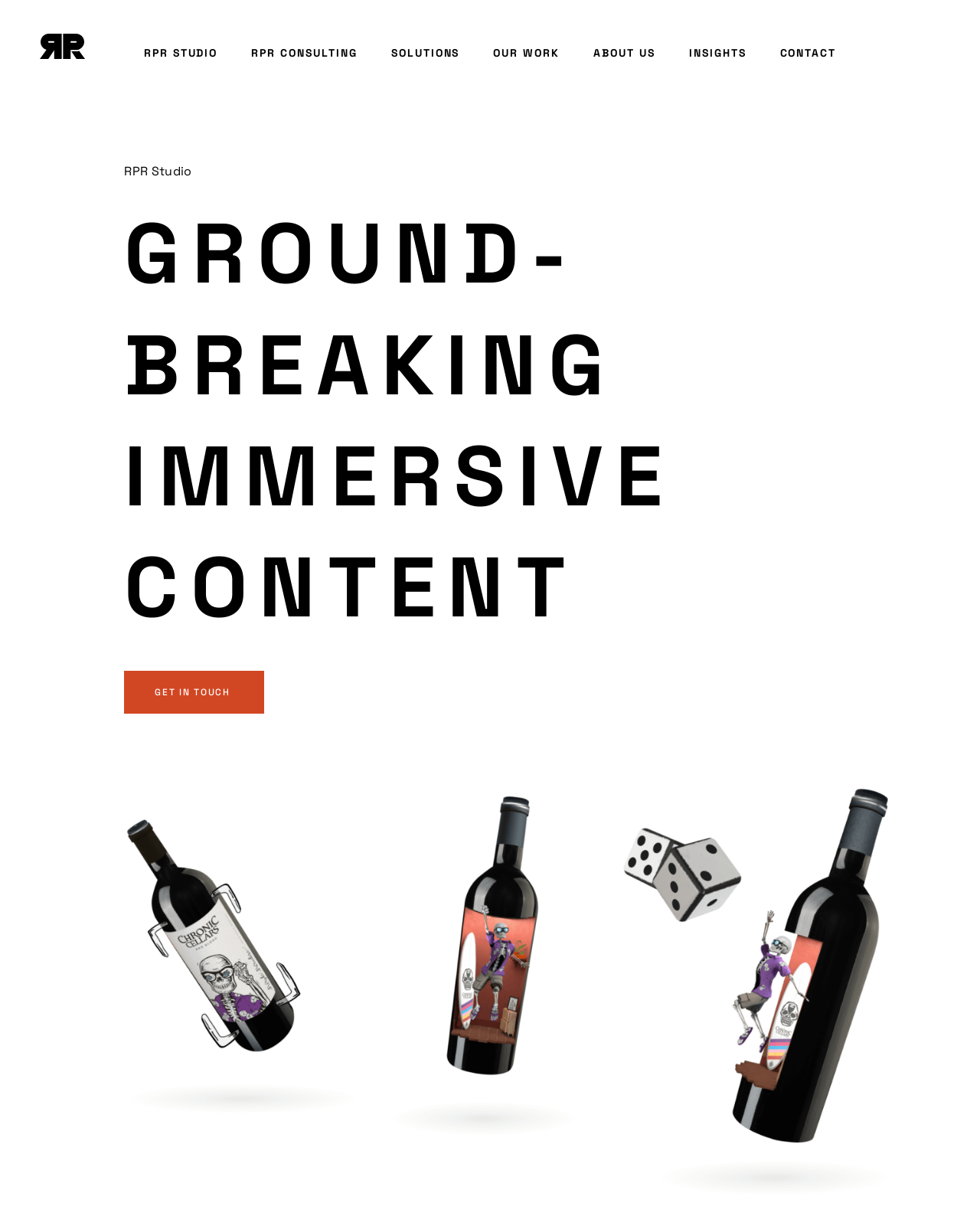Please find the bounding box coordinates for the clickable element needed to perform this instruction: "get in touch with RPR Studio".

[0.127, 0.546, 0.269, 0.581]